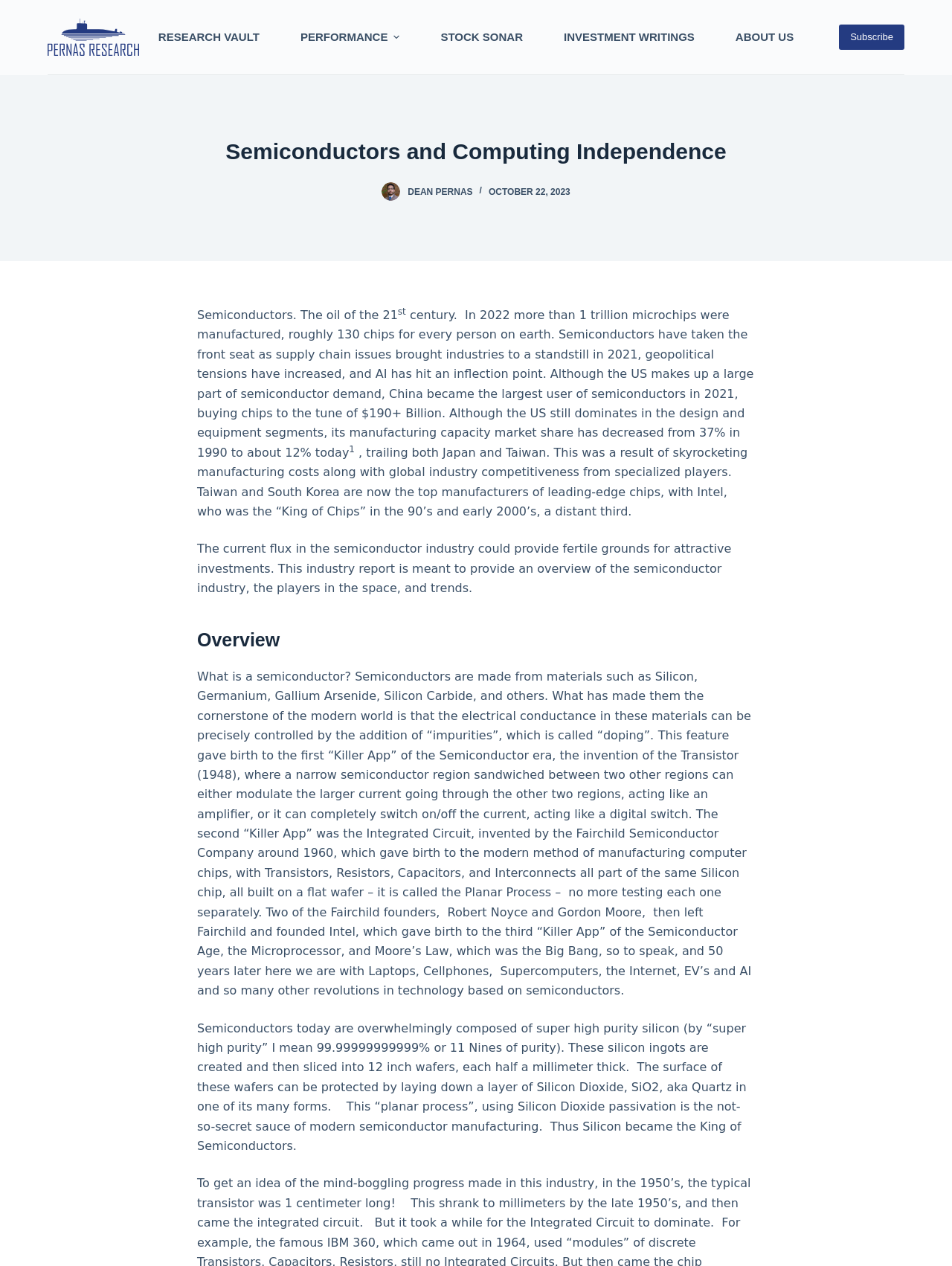What is the name of the company founded by Robert Noyce and Gordon Moore?
Look at the image and respond with a single word or a short phrase.

Intel